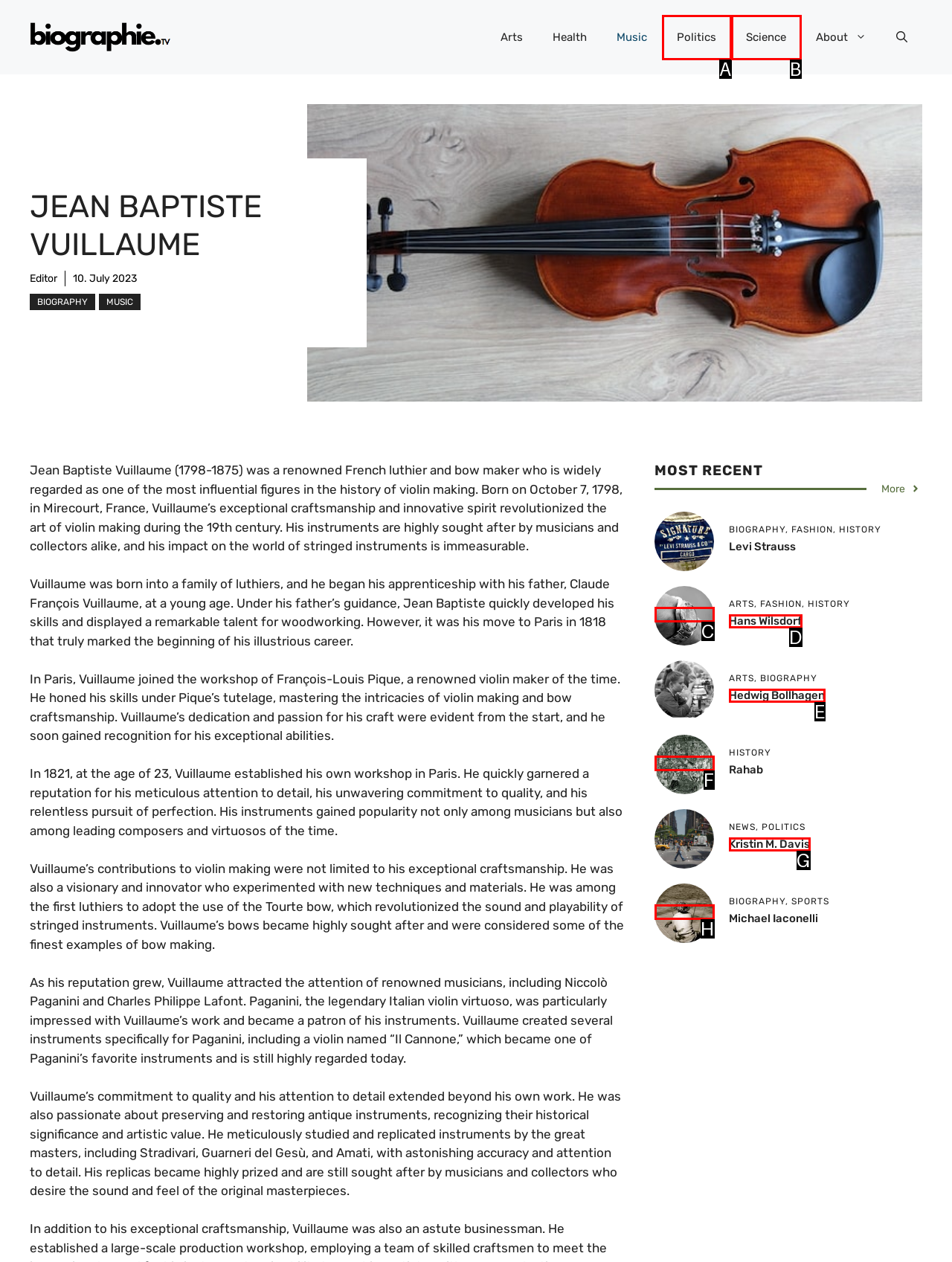Pick the HTML element that corresponds to the description: Kristin M. Davis
Answer with the letter of the correct option from the given choices directly.

G